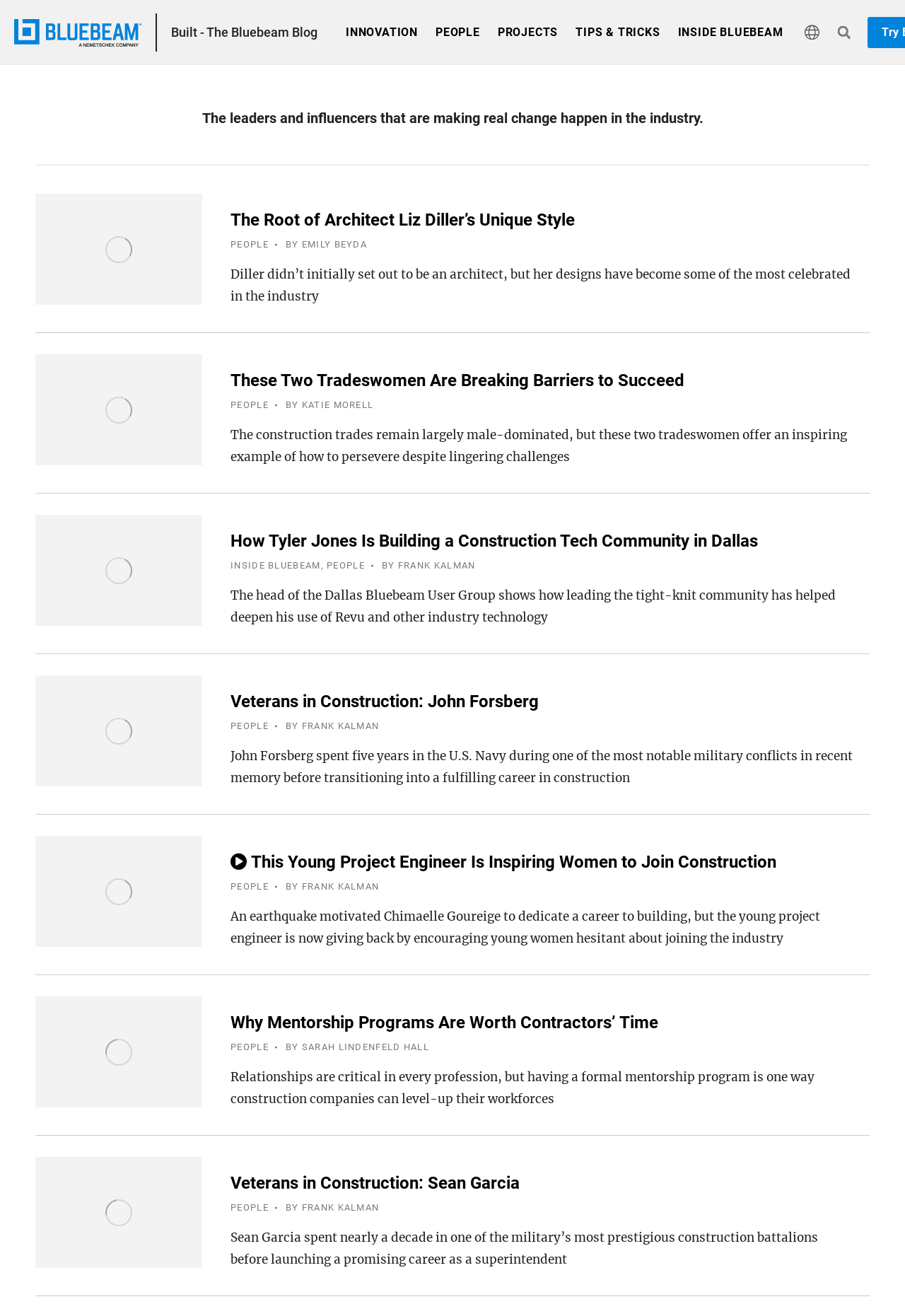Find the bounding box coordinates of the element you need to click on to perform this action: 'Search for something'. The coordinates should be represented by four float values between 0 and 1, in the format [left, top, right, bottom].

[0.914, 0.012, 0.951, 0.037]